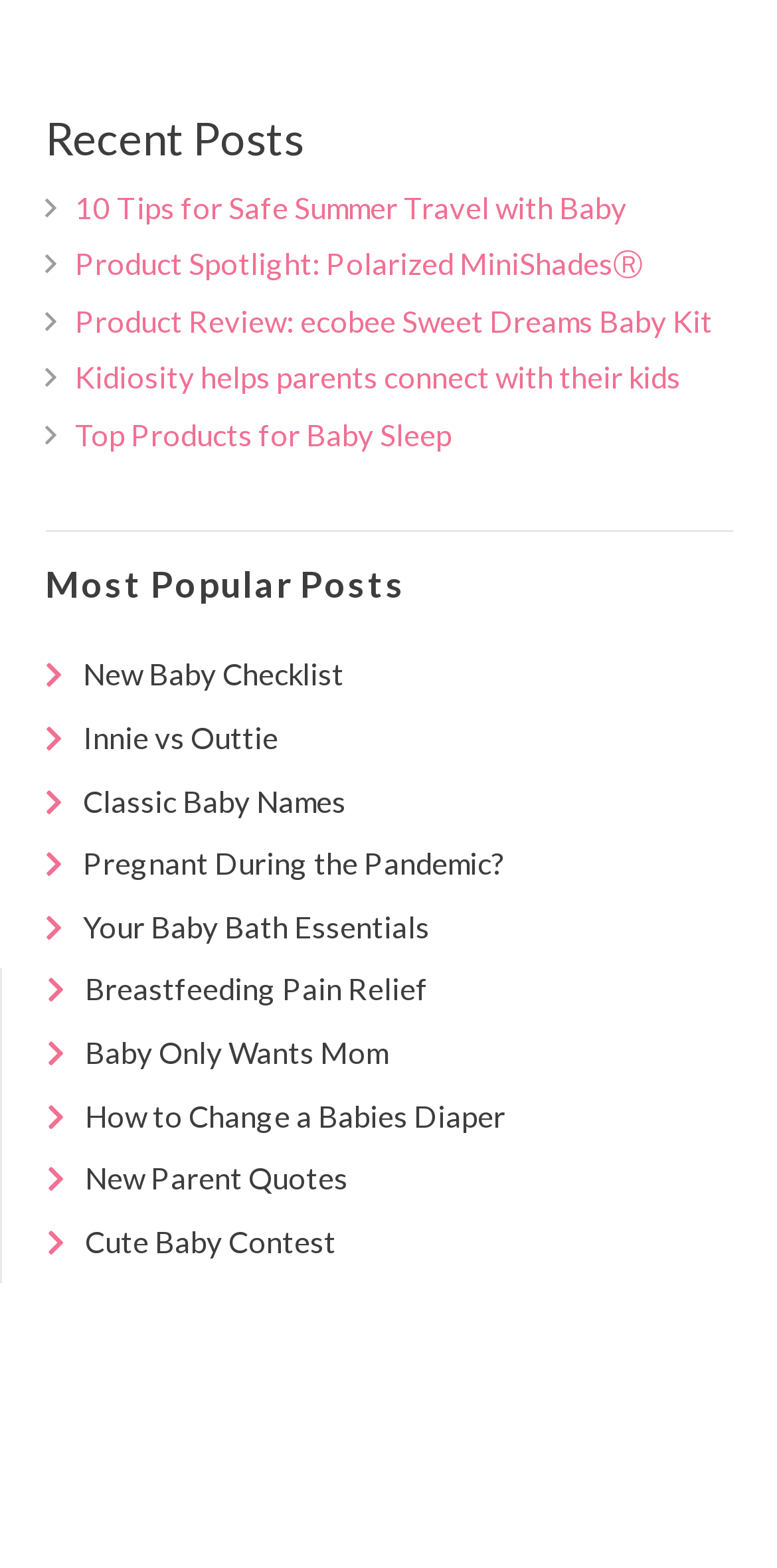How many links are under the 'Most Popular Posts' section?
Using the image as a reference, give a one-word or short phrase answer.

10